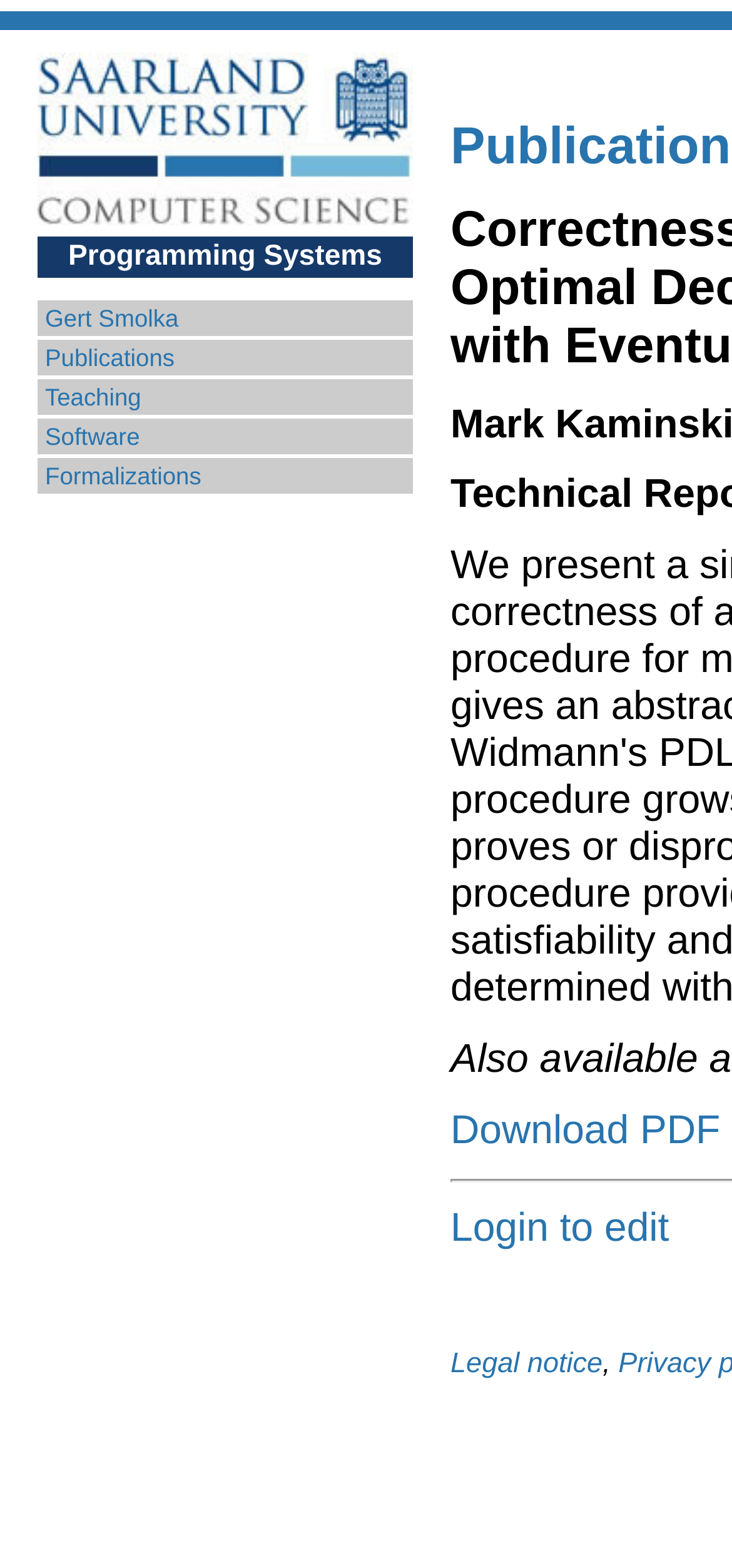Determine the bounding box coordinates of the UI element described by: "Software".

[0.062, 0.269, 0.191, 0.287]